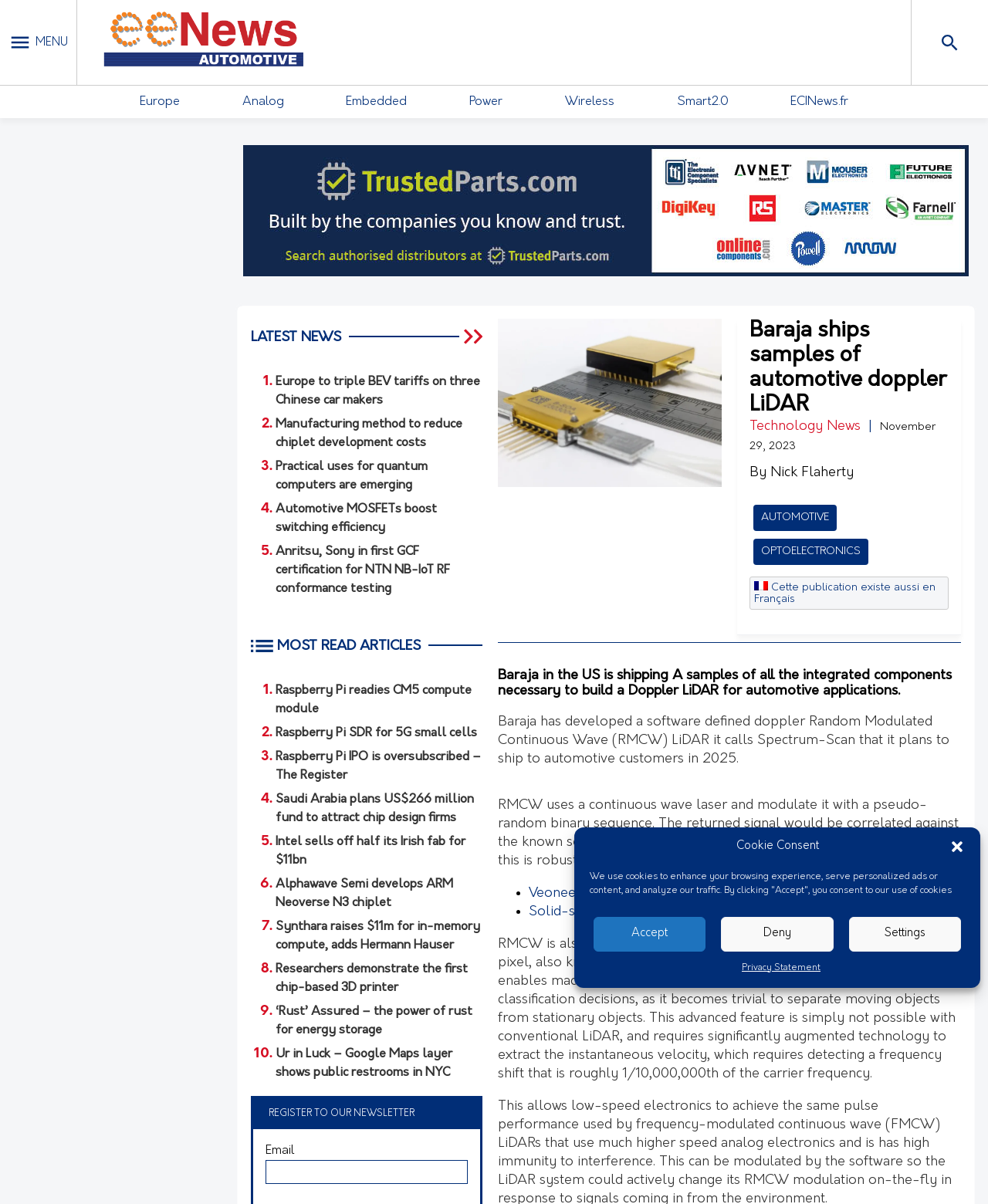What is the topic of the news article?
Please answer the question with as much detail and depth as you can.

The news article is about Baraja shipping samples of automotive Doppler LiDAR, which is a technology used in automotive applications, and the article discusses the features and benefits of this technology.